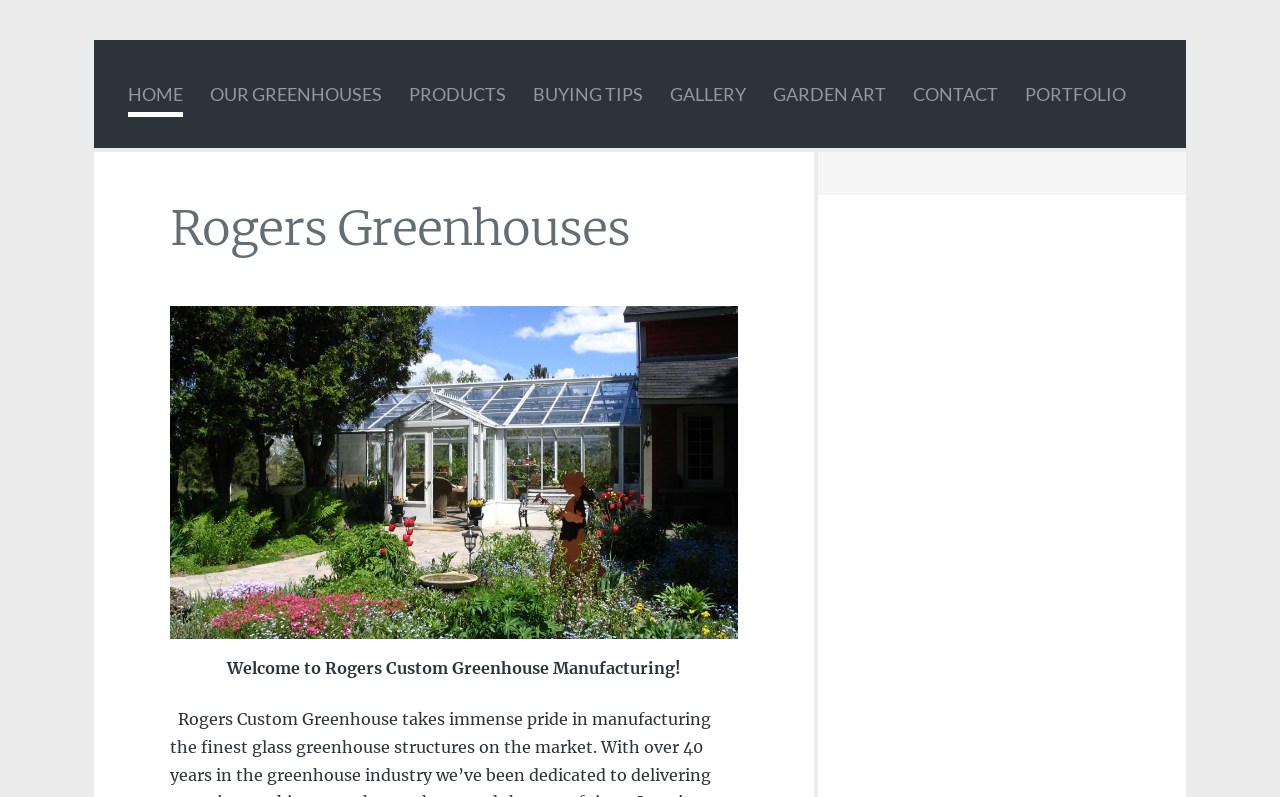Is the company providing any tips or advice?
Please use the image to provide an in-depth answer to the question.

The presence of a 'BUYING TIPS' link suggests that the company is providing tips or advice to users, likely related to purchasing greenhouses or gardening-related products.